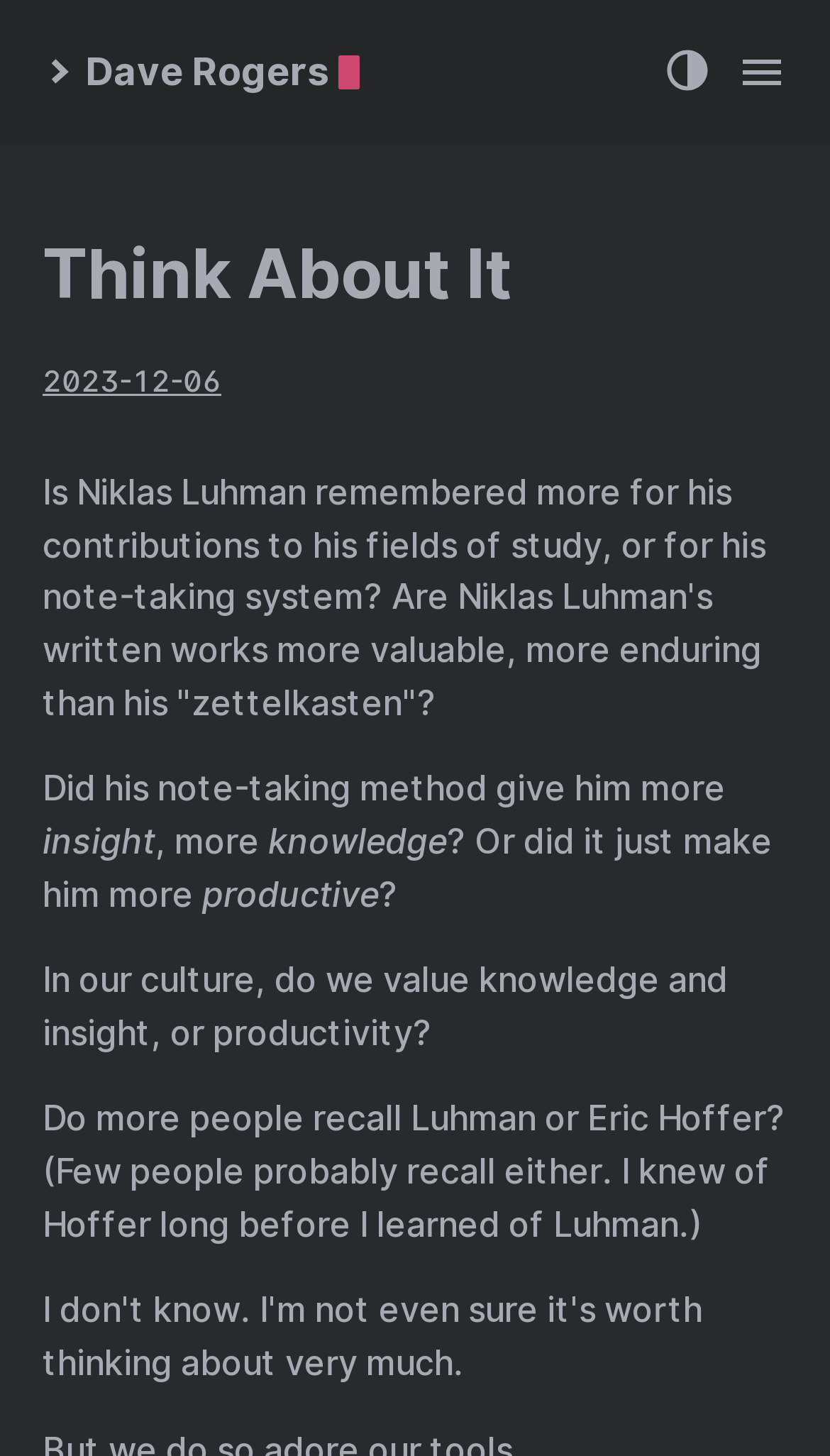Answer the question with a single word or phrase: 
What is the topic of discussion on this webpage?

Niklas Luhman